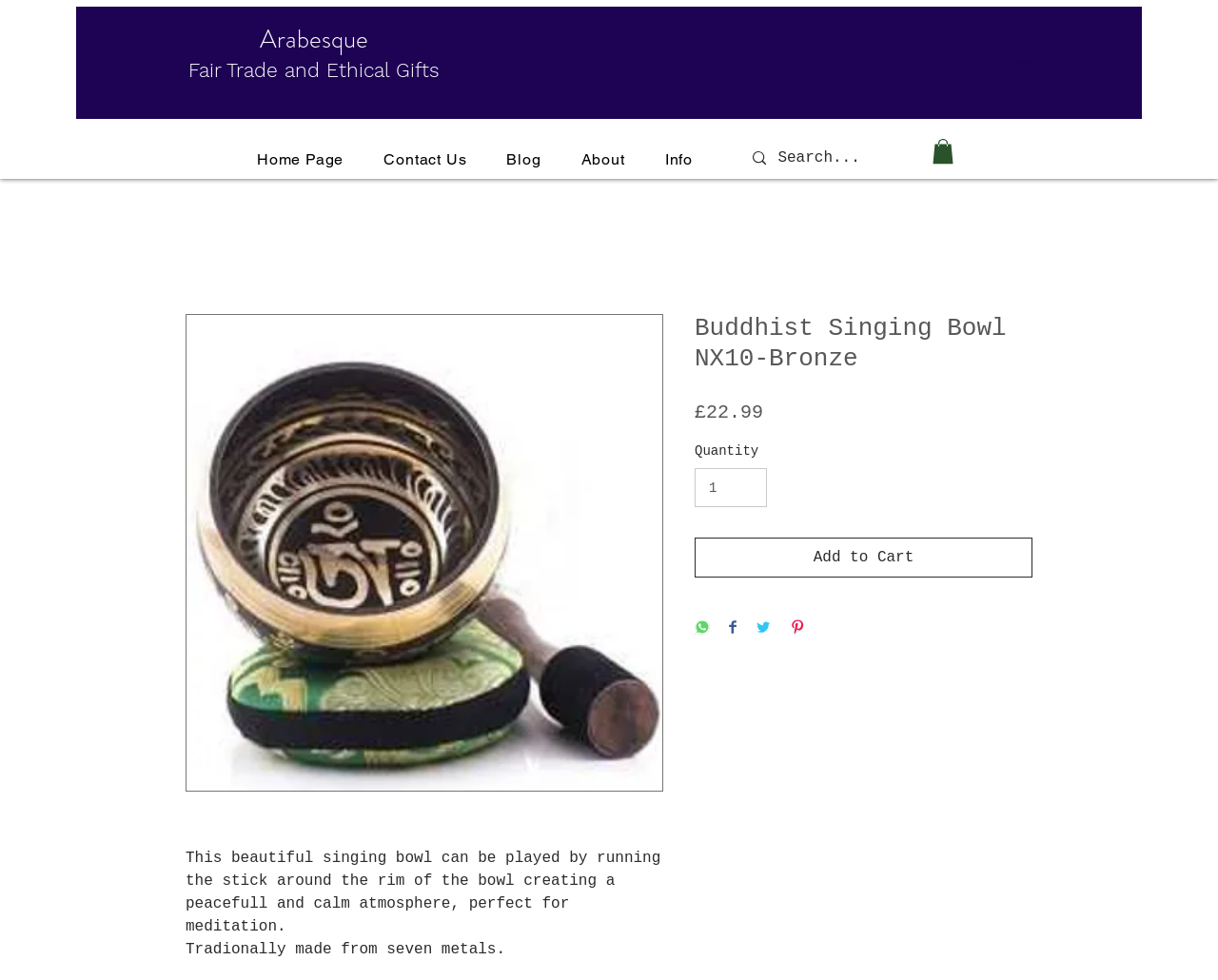Determine the bounding box coordinates for the clickable element to execute this instruction: "Add the Buddhist Singing Bowl to cart". Provide the coordinates as four float numbers between 0 and 1, i.e., [left, top, right, bottom].

[0.57, 0.548, 0.848, 0.589]